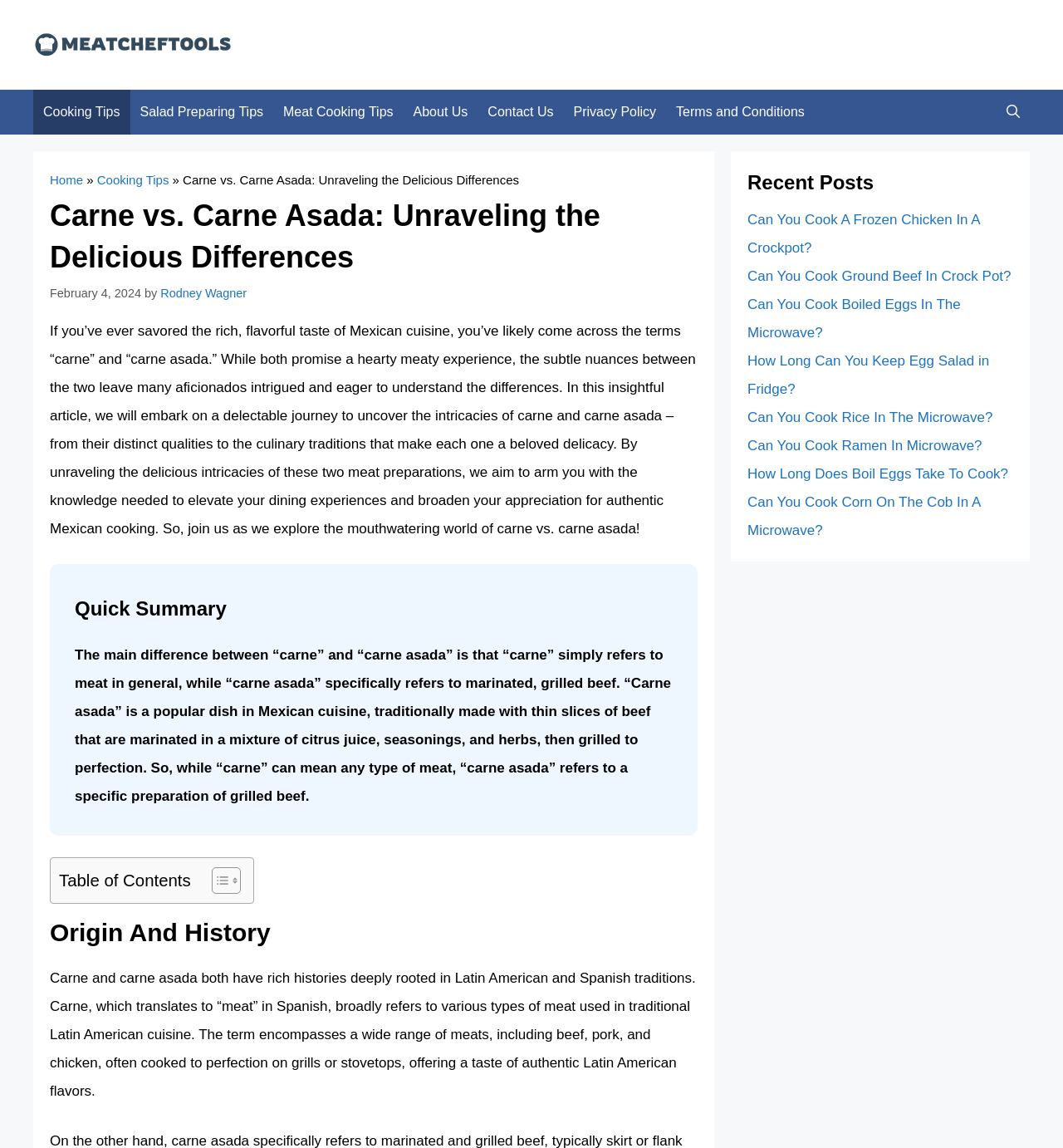Find the bounding box coordinates of the area that needs to be clicked in order to achieve the following instruction: "Read the article 'Can You Cook A Frozen Chicken In A Crockpot?'". The coordinates should be specified as four float numbers between 0 and 1, i.e., [left, top, right, bottom].

[0.703, 0.185, 0.922, 0.223]